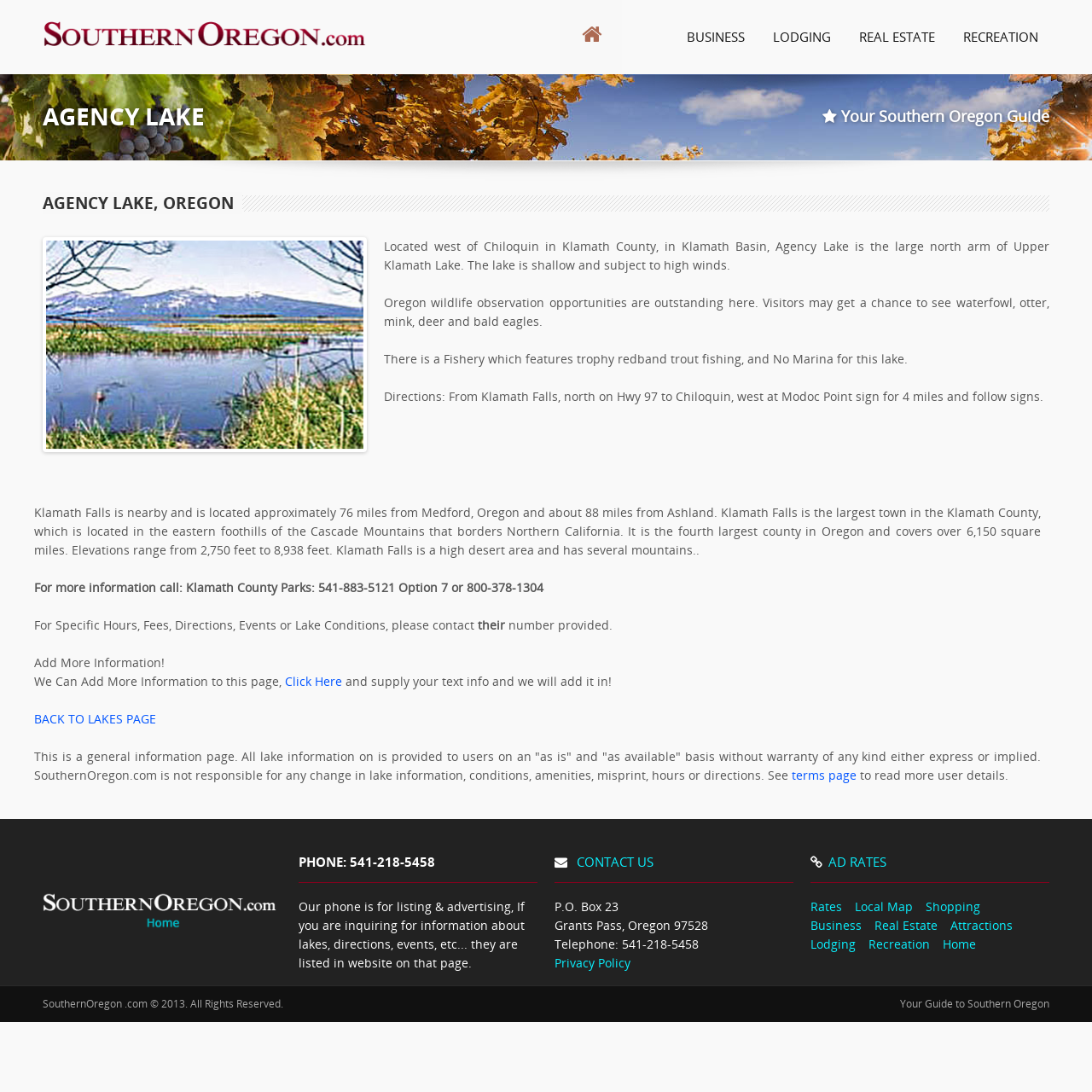Identify the bounding box for the UI element that is described as follows: "BACK TO LAKES PAGE".

[0.031, 0.651, 0.143, 0.666]